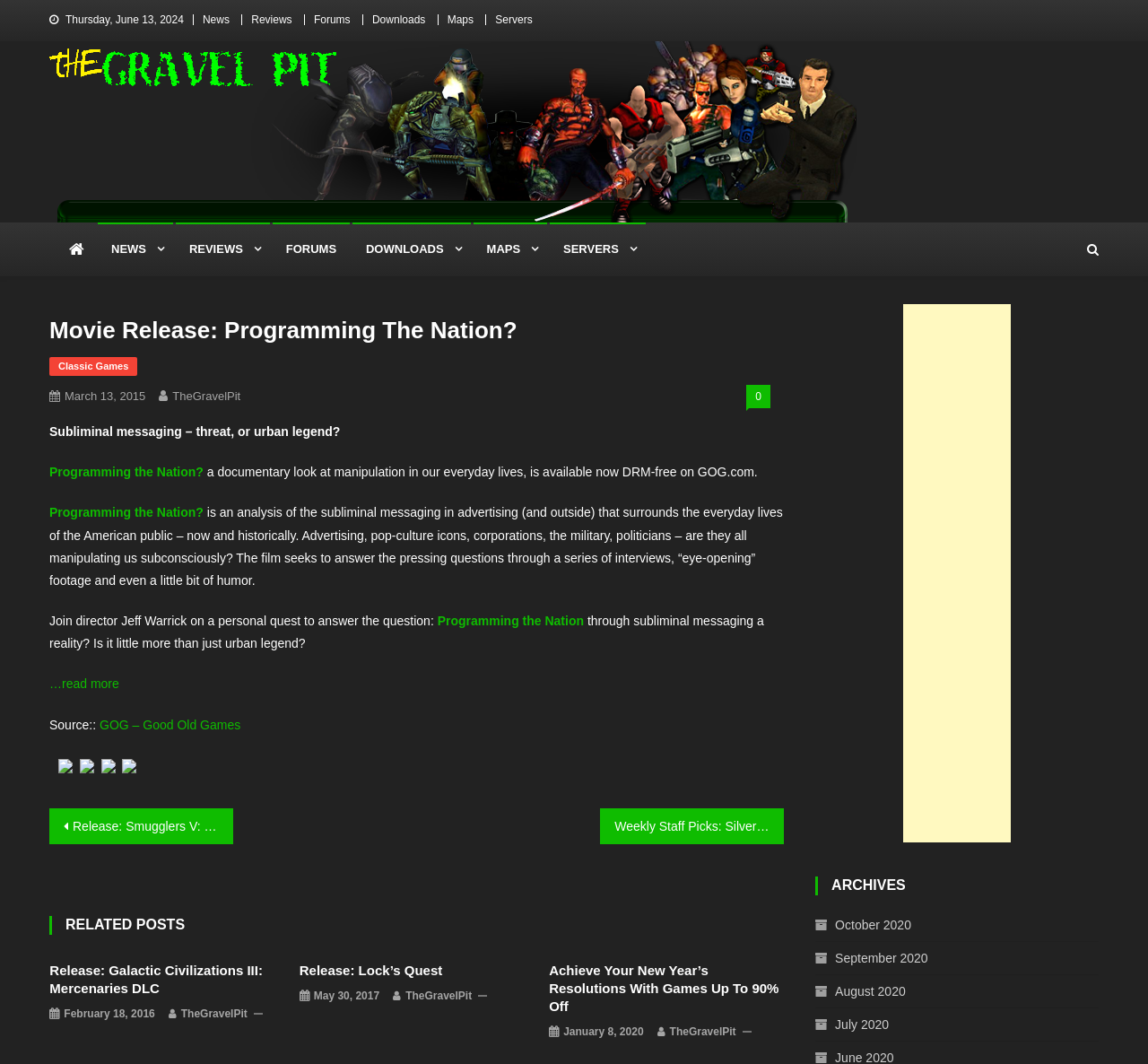What is the name of the documentary?
Please provide a single word or phrase answer based on the image.

Programming the Nation?